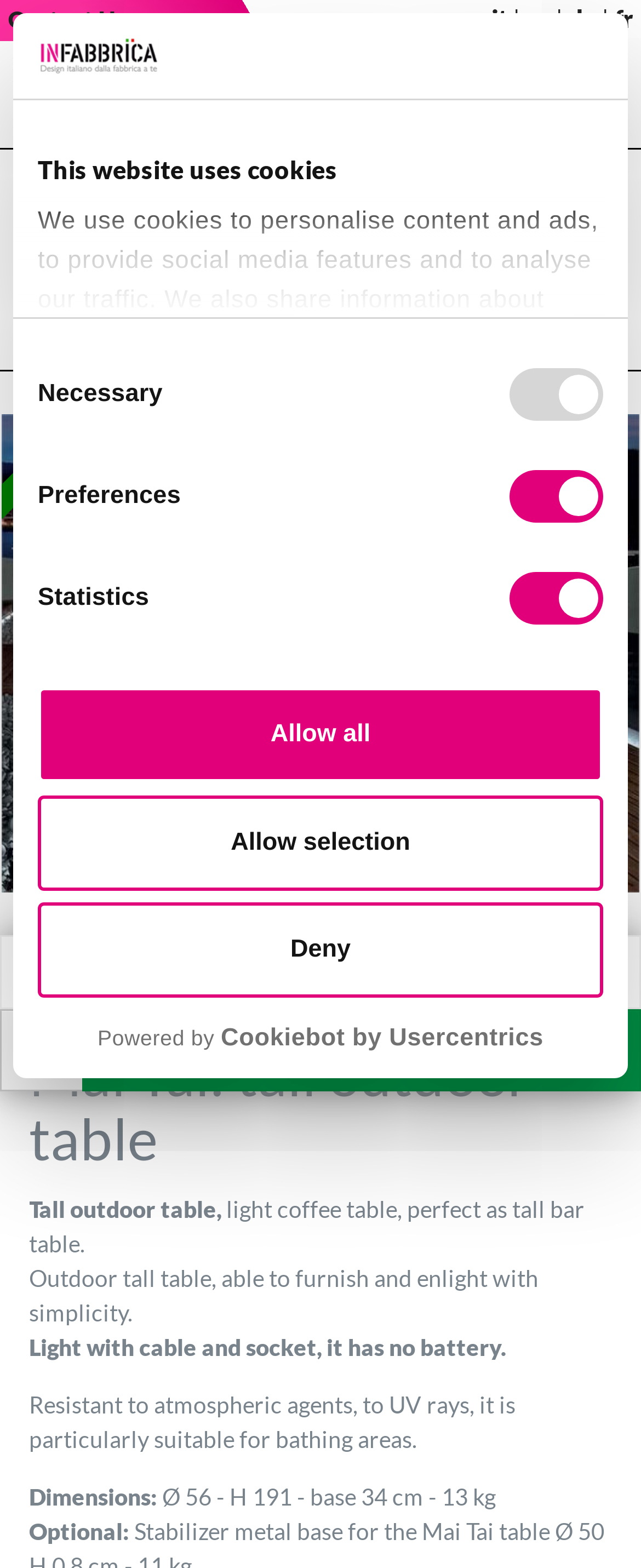What is the material of the outdoor table?
Refer to the screenshot and answer in one word or phrase.

Not specified